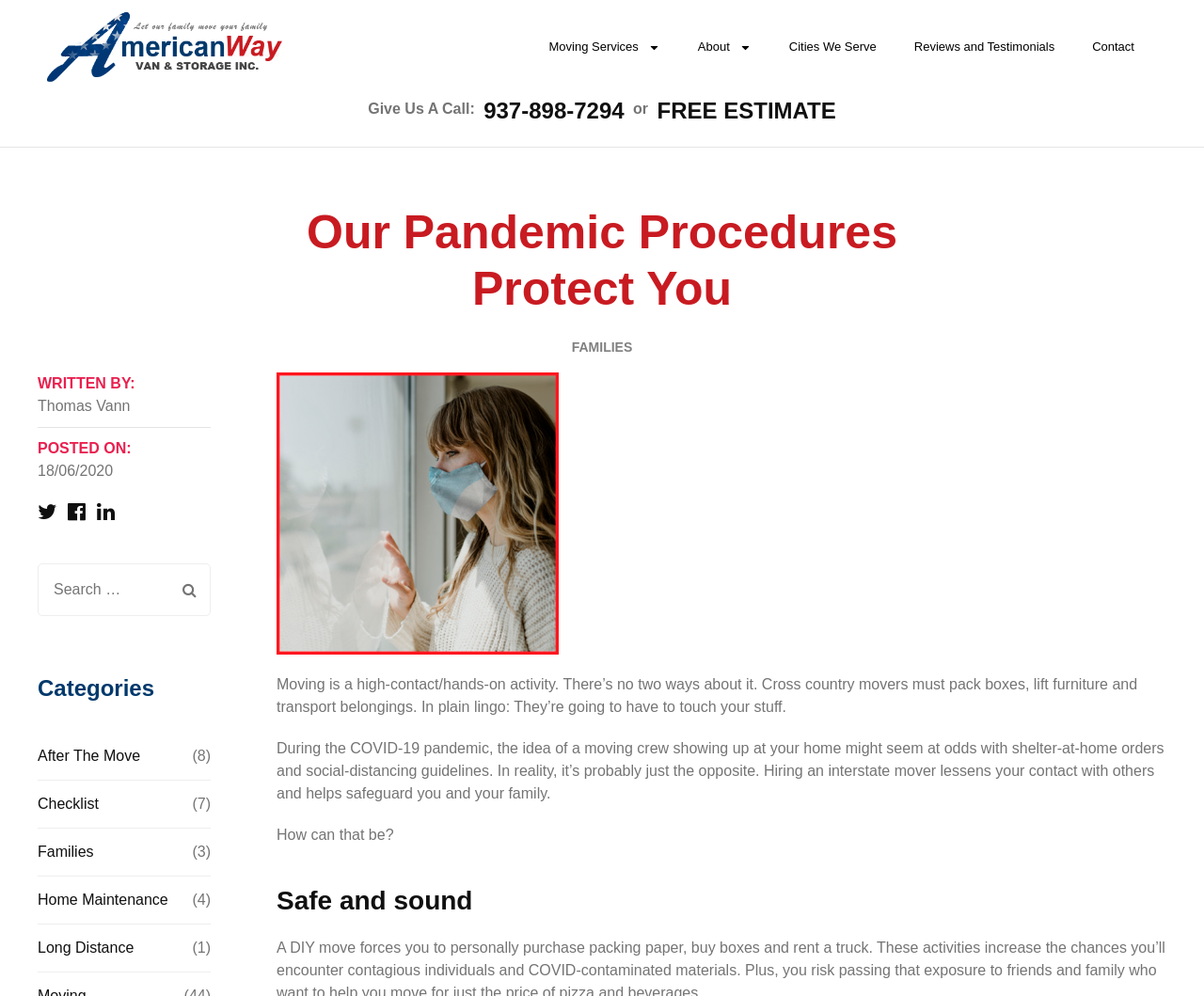Please provide a detailed answer to the question below based on the screenshot: 
How many categories are listed?

The categories are listed below the heading 'Categories' and they are 'After The Move', 'Checklist', 'Families', 'Home Maintenance', 'Long Distance'. There are 6 categories in total.